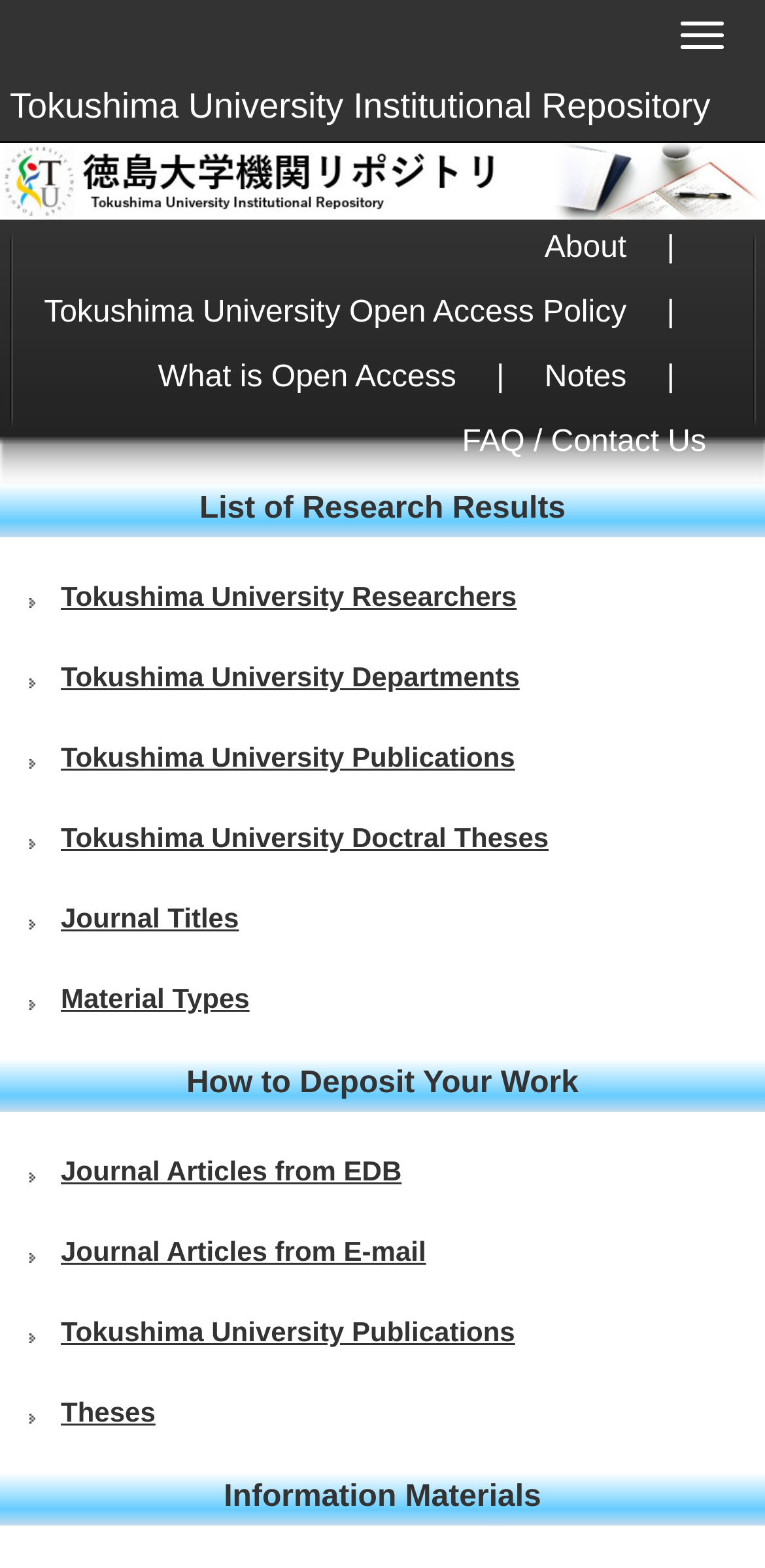Describe all the significant parts and information present on the webpage.

This webpage appears to be a repository page for academic research, specifically from Tokushima University. At the top, there is a button to toggle navigation, and a link with an accompanying image that spans the entire width of the page. Below this, there are several links to different sections, including "About", "Tokushima University Open Access Policy", "What is Open Access", "Notes", and "FAQ / Contact Us". These links are arranged horizontally, with some static text elements separating them.

Further down the page, there is a section with a heading "List of Research Results". Below this, there are several links to different categories, including "Tokushima University Researchers", "Tokushima University Departments", "Tokushima University Publications", and others. These links are arranged vertically, taking up the entire width of the page.

In the middle of the page, there is a section with a heading "How to Deposit Your Work", and below this, there are more links to specific resources, including "Journal Articles from EDB" and "Journal Articles from E-mail". Finally, at the bottom of the page, there is a section with a heading "Information Materials".